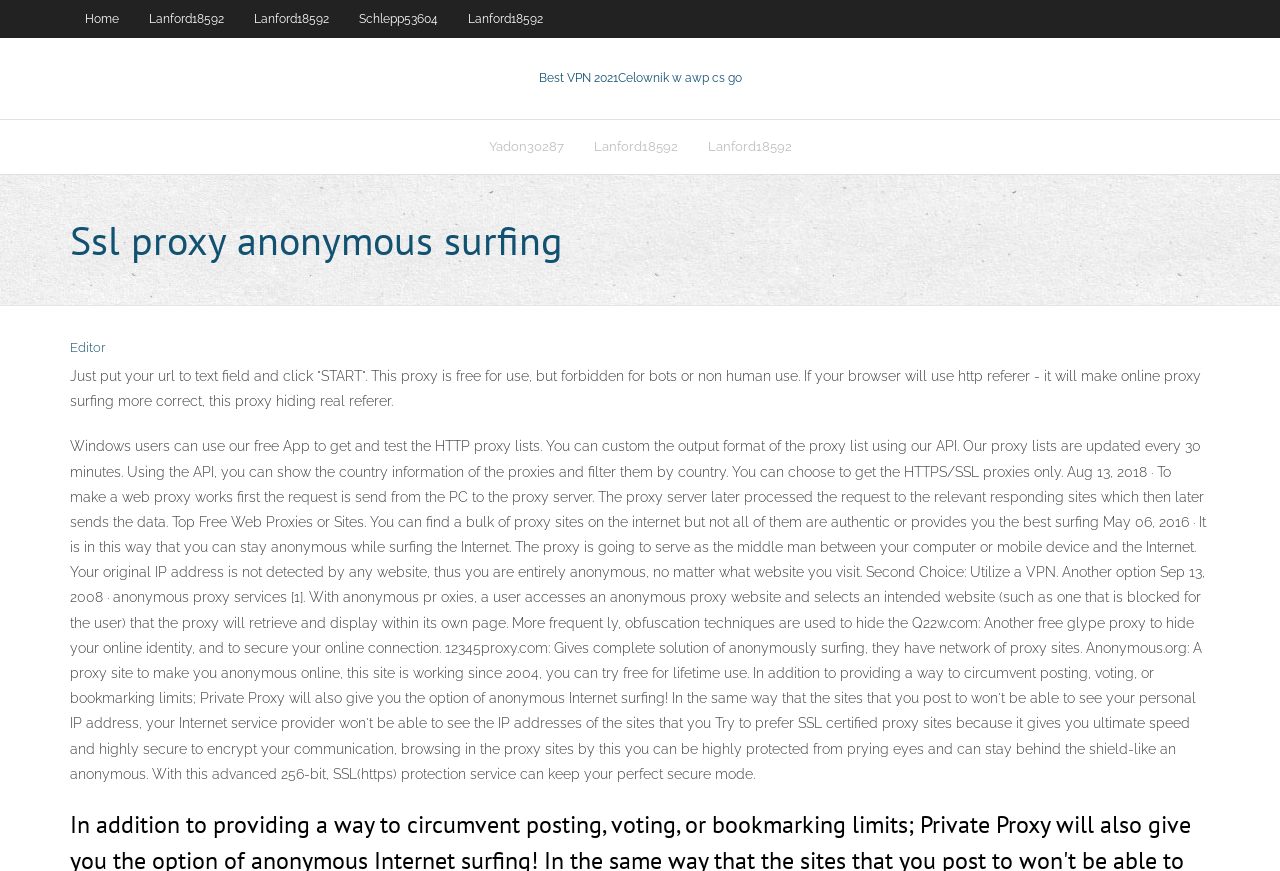Identify the bounding box coordinates for the region to click in order to carry out this instruction: "Click on the 'Yadon30287' link". Provide the coordinates using four float numbers between 0 and 1, formatted as [left, top, right, bottom].

[0.37, 0.138, 0.452, 0.199]